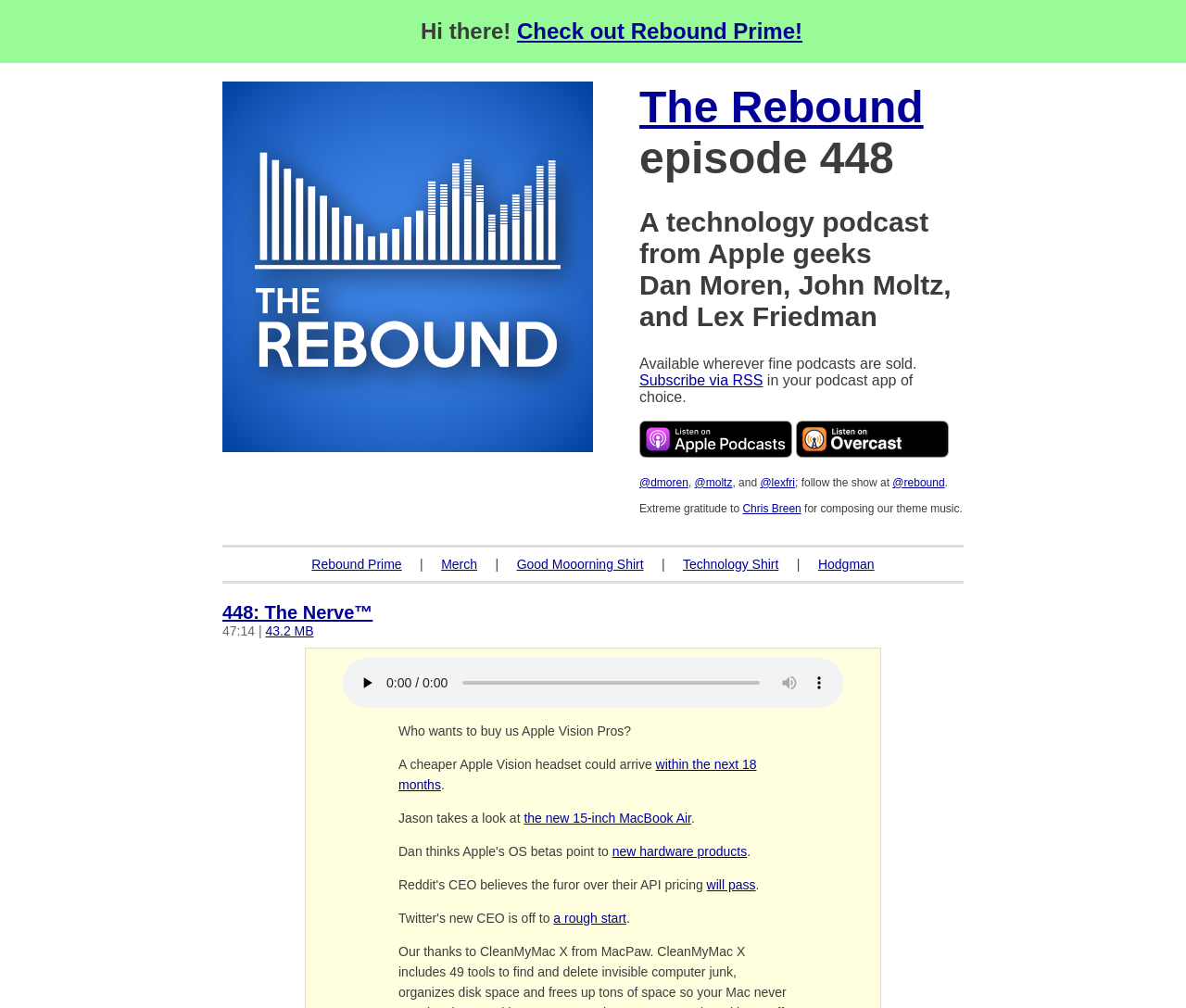Can you show the bounding box coordinates of the region to click on to complete the task described in the instruction: "Listen on Apple Podcasts"?

[0.539, 0.441, 0.668, 0.457]